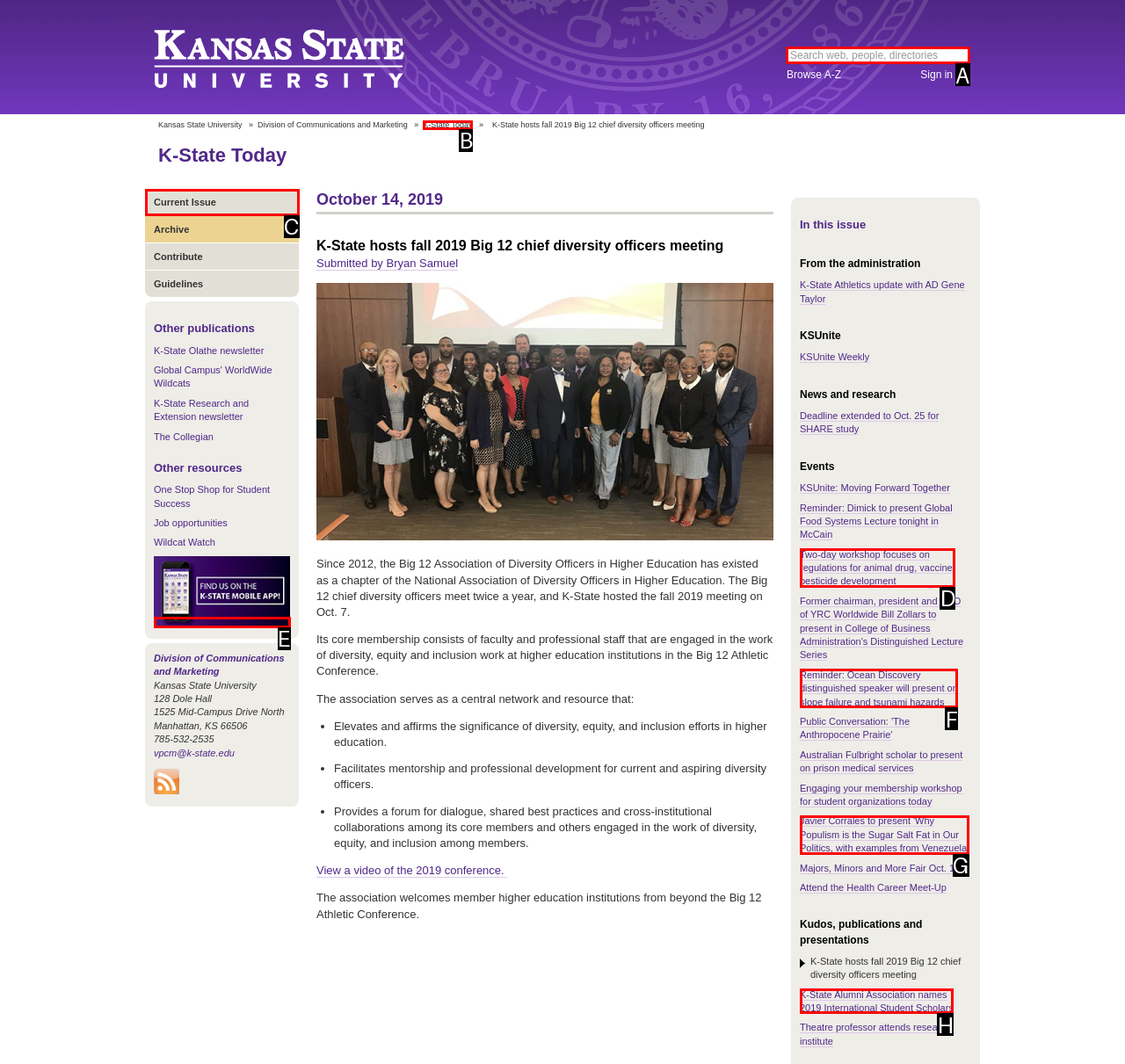Indicate the HTML element that should be clicked to perform the task: Search K-State web, people, directories Reply with the letter corresponding to the chosen option.

A